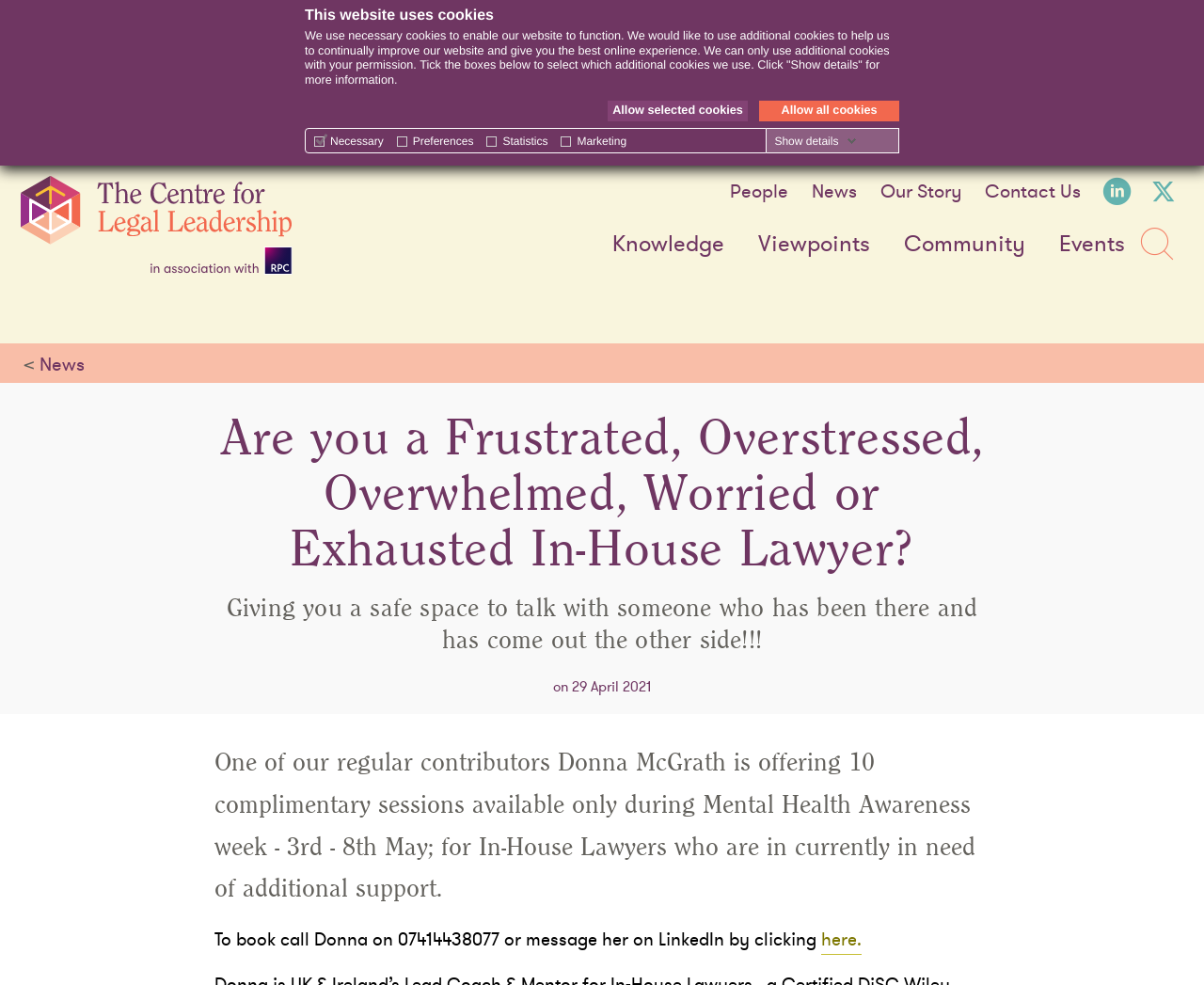What is the contact method to book a session with Donna McGrath?
Refer to the screenshot and respond with a concise word or phrase.

Call or message on LinkedIn